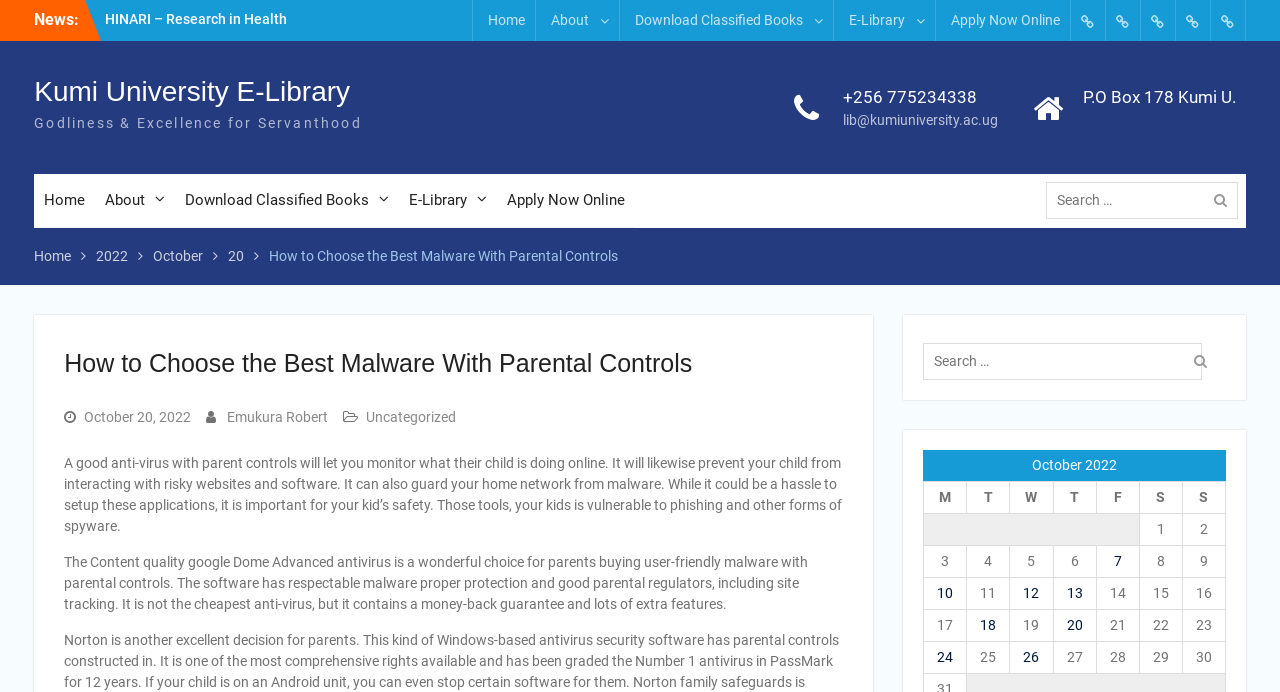Detail the various sections and features of the webpage.

This webpage is about Kumi University E-Library, with a focus on an article titled "How to Choose the Best Malware With Parental Controls". At the top of the page, there is a header section with links to "Home", "About", "Download Classified Books", "E-Library", and "Apply Now Online". Below this, there is a search bar with a button and a caption.

On the left side of the page, there are several links to other resources, including "HINARI – Research in Health", "ARDI – Access Research for Development and Innovation", "AGORA – Access Global Online Research in Agriculture", and "OARE – Research in Environment". There is also a section with the university's contact information, including a phone number and email address.

The main content of the page is the article, which discusses the importance of choosing the right malware protection with parental controls to ensure children's safety online. The article provides information on how to set up these applications and recommends two antivirus software options, Content quality google Dome Advanced and Norton.

Below the article, there is a footer section with links to "October 20, 2022", "Emukura Robert", and "Uncategorized". There is also a table with a calendar layout, showing dates from 1 to 14, with some dates having links to posts published on those dates.

Throughout the page, there are several search bars and buttons, as well as links to other pages and resources. The overall layout is organized, with clear headings and concise text.